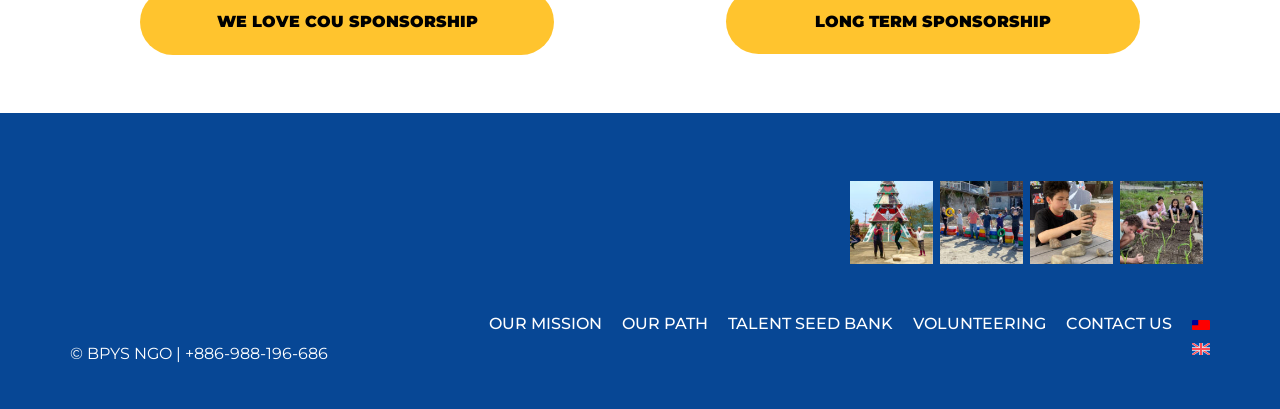Identify the bounding box of the HTML element described as: "TALENT SEED BANK".

[0.569, 0.761, 0.698, 0.824]